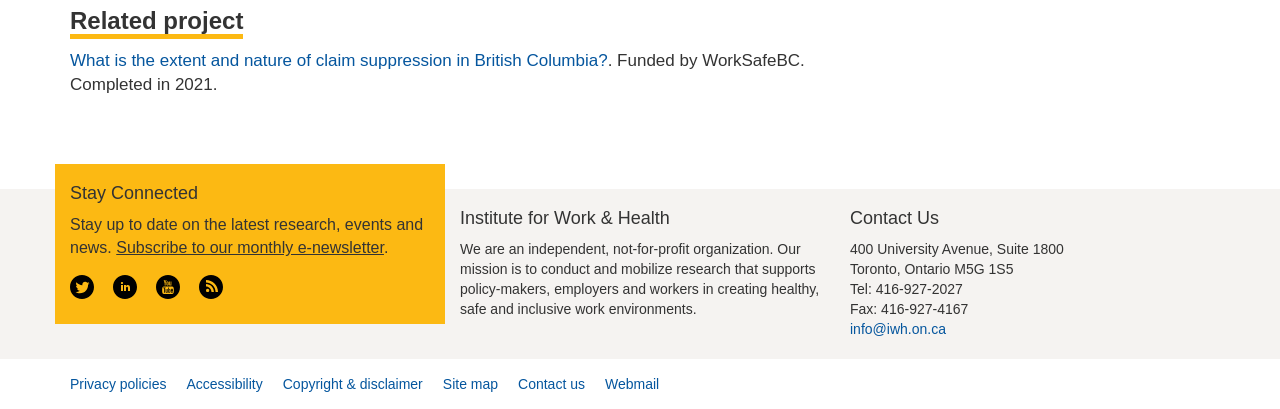Look at the image and give a detailed response to the following question: What is the address of the organization?

The address of the organization can be found in the 'Contact Us' section, where it is mentioned as '400 University Avenue, Suite 1800, Toronto, Ontario M5G 1S5'.